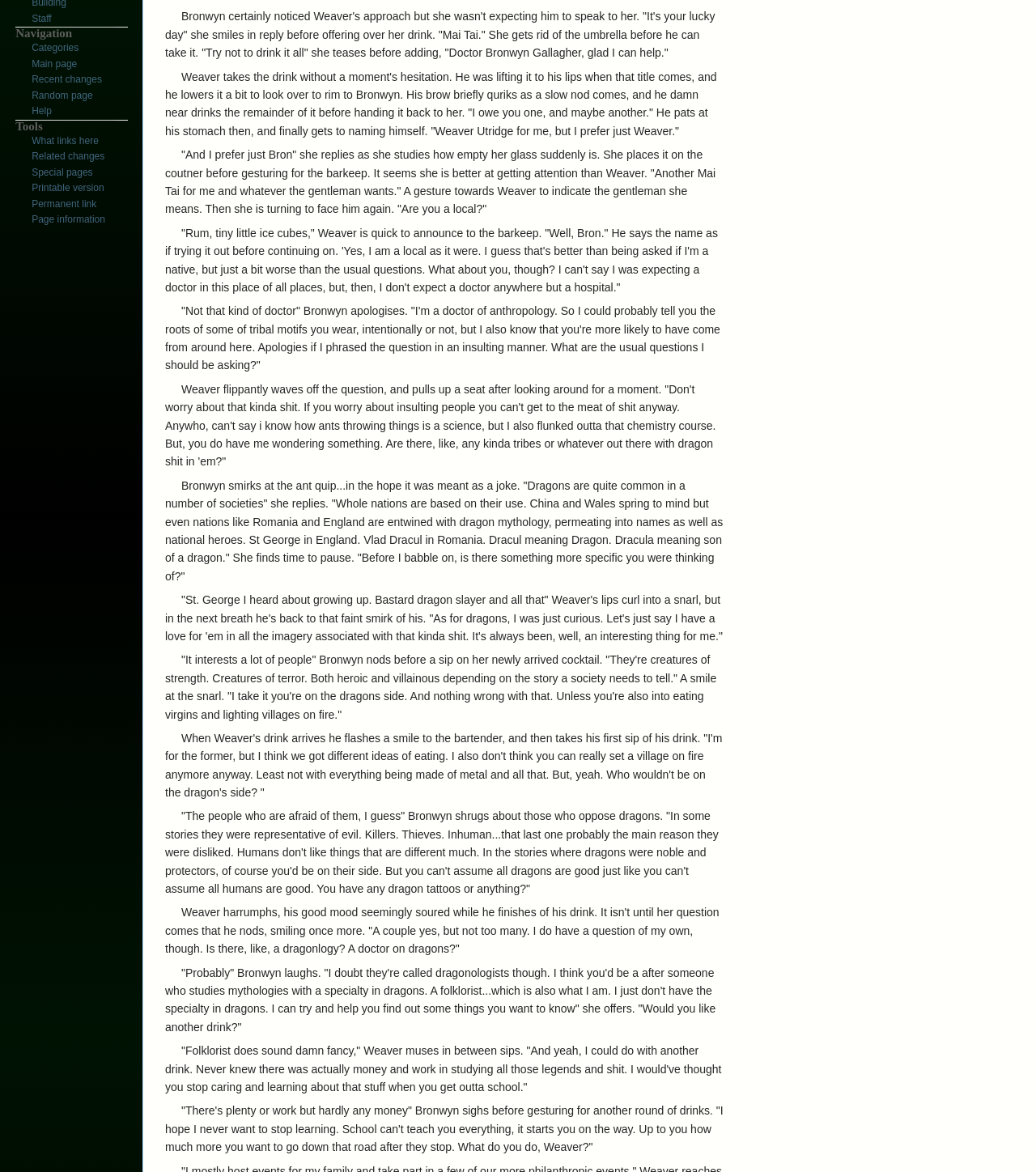Provide the bounding box coordinates for the UI element described in this sentence: "Categories". The coordinates should be four float values between 0 and 1, i.e., [left, top, right, bottom].

[0.031, 0.036, 0.076, 0.046]